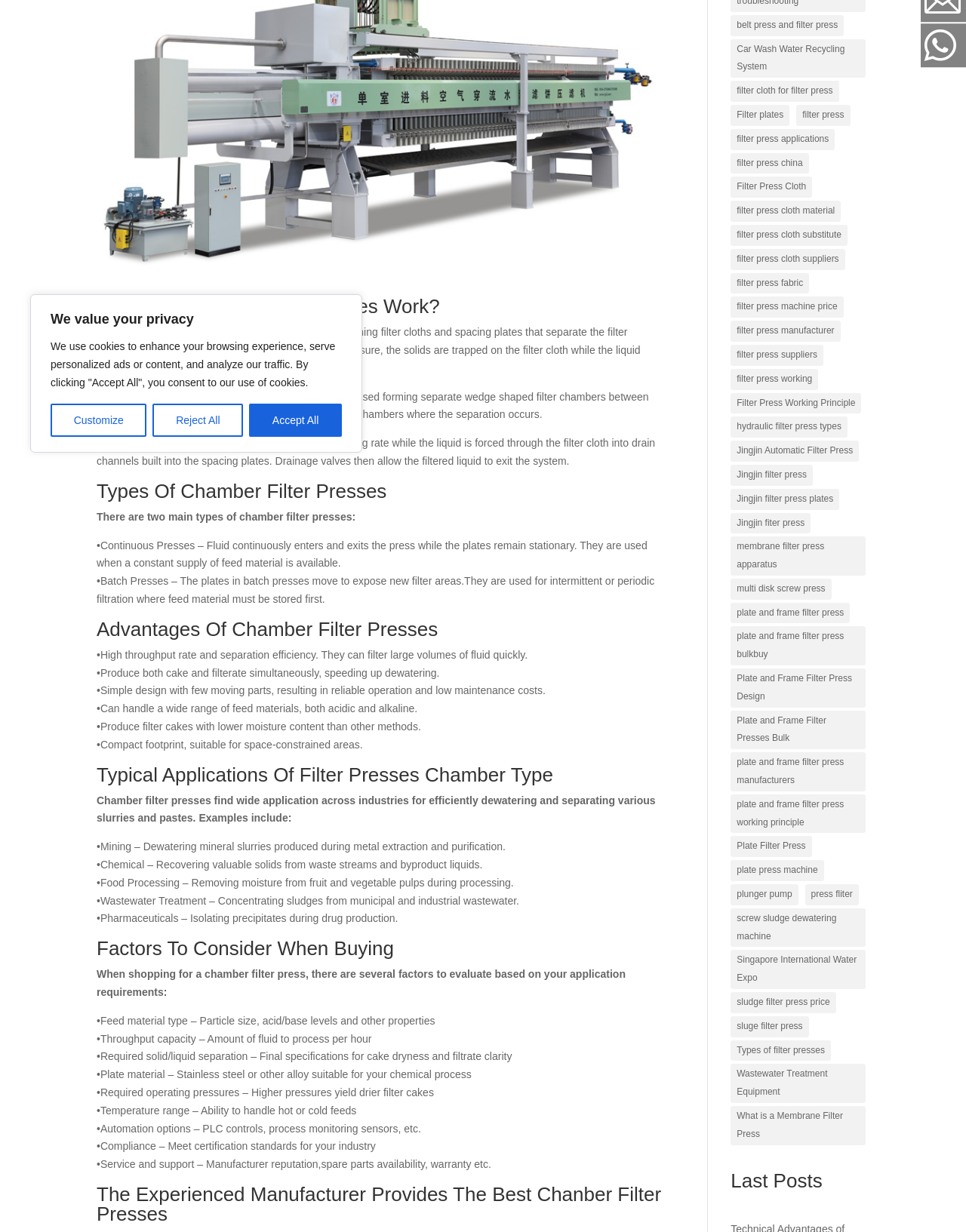Please find the bounding box coordinates (top-left x, top-left y, bottom-right x, bottom-right y) in the screenshot for the UI element described as follows: plunger pump

[0.756, 0.718, 0.826, 0.735]